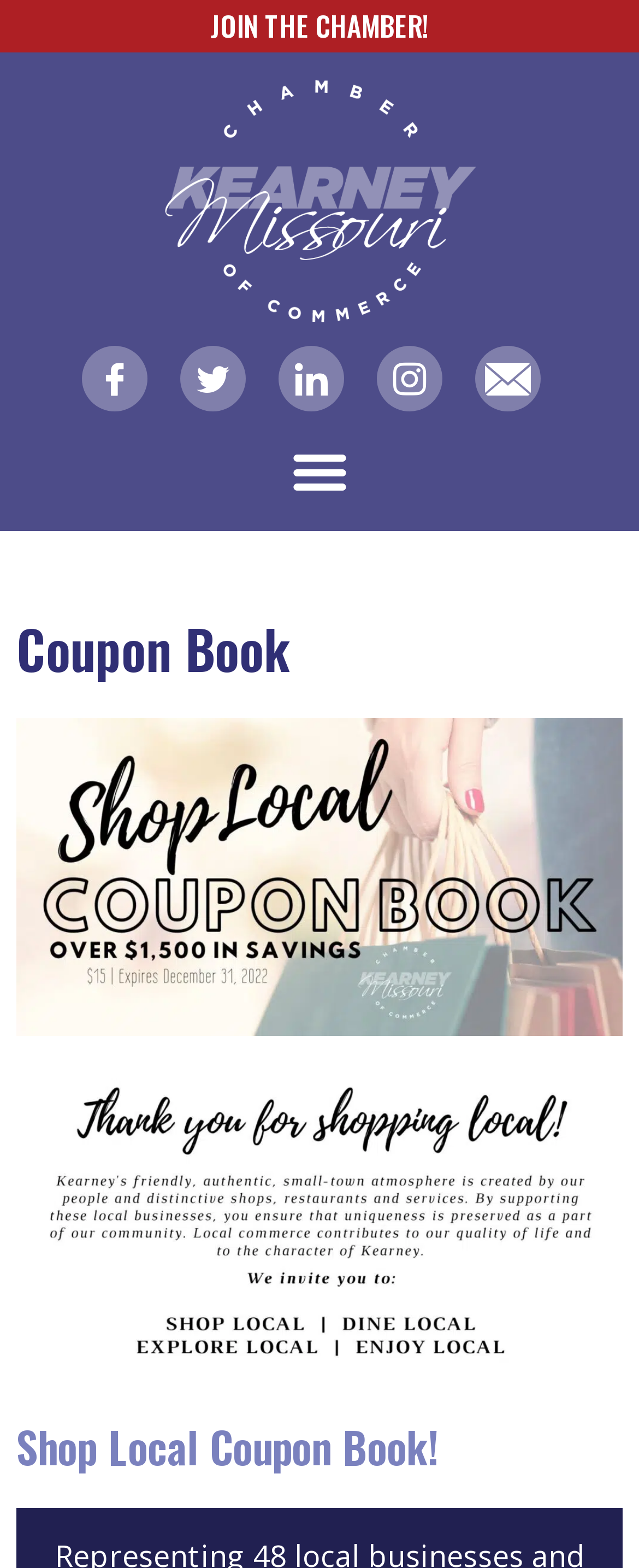Provide the bounding box coordinates of the HTML element described as: "Icon-envelope". The bounding box coordinates should be four float numbers between 0 and 1, i.e., [left, top, right, bottom].

[0.744, 0.221, 0.846, 0.262]